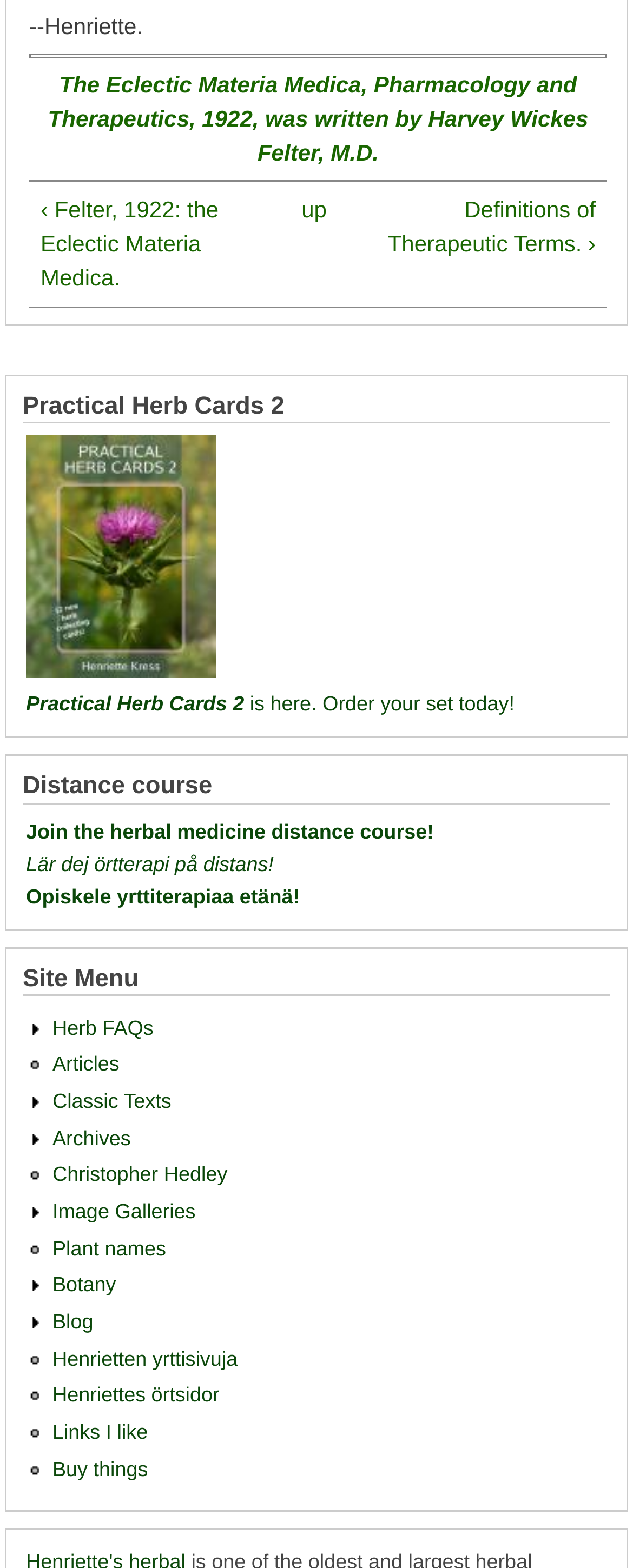What is the link above 'Definitions of Therapeutic Terms.'?
Examine the image and give a concise answer in one word or a short phrase.

up